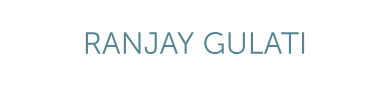Refer to the image and provide a thorough answer to this question:
Who is featured alongside Ranjay Gulati?

The context of the webpage suggests that Ranjay Gulati is potentially a guest, contributor, or an expert featured in discussions about leadership, alongside Mastercard CEO Michael Miebach.